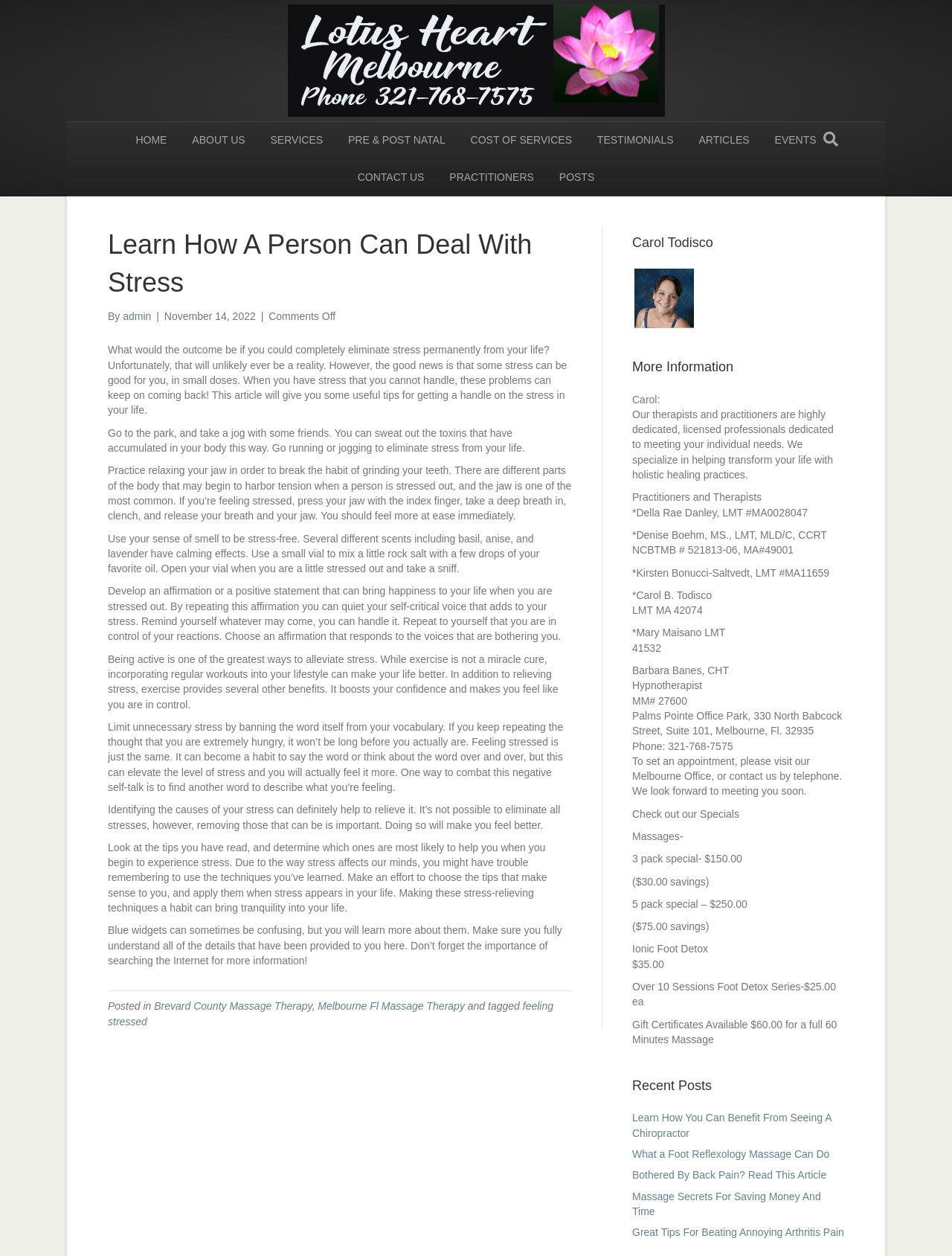Answer this question using a single word or a brief phrase:
What is the name of the practitioner mentioned in the 'More Information' section?

Carol B. Todisco